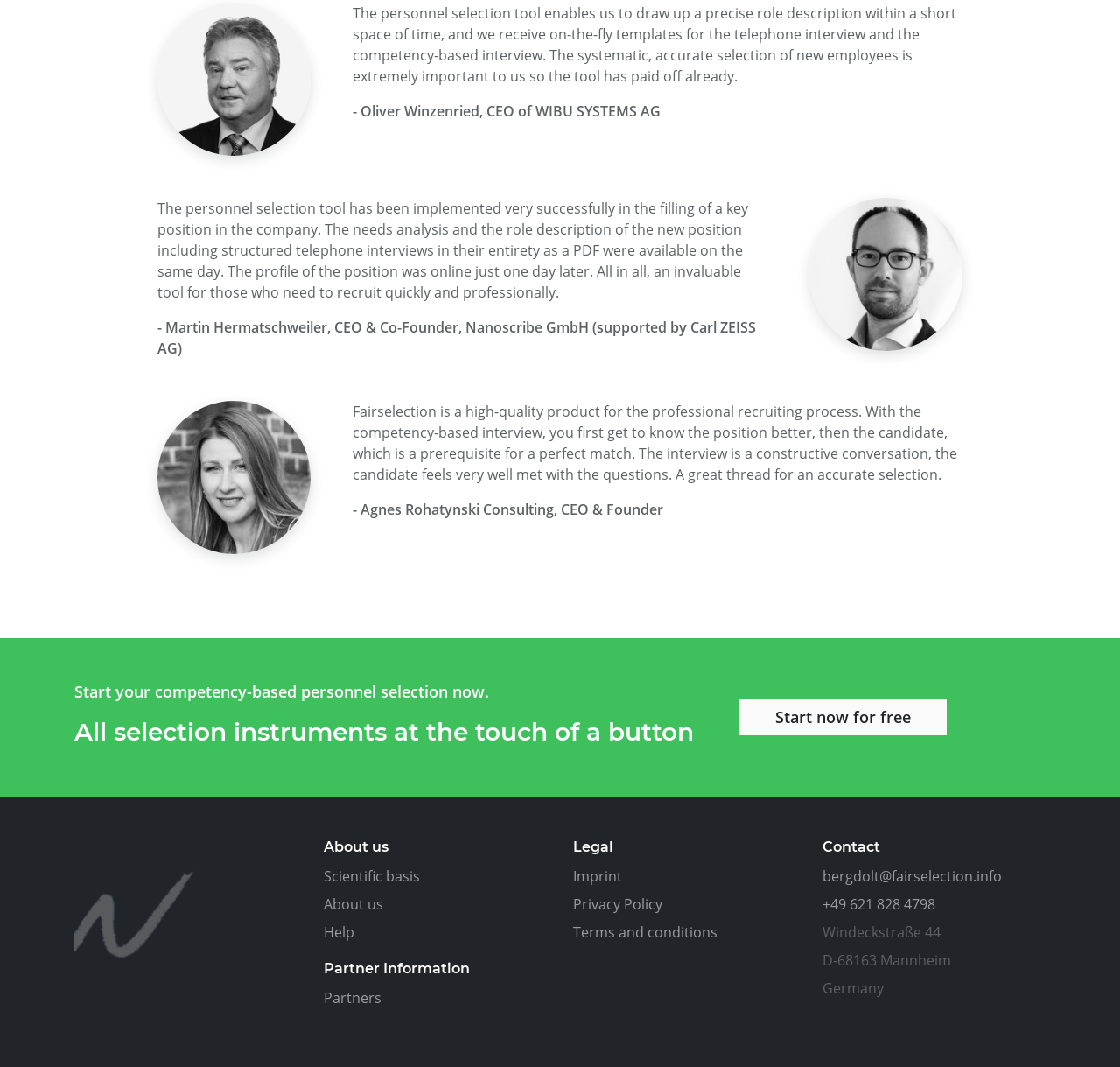How many testimonials are on the webpage?
From the details in the image, provide a complete and detailed answer to the question.

There are three testimonials on the webpage, one from Oliver Winzenried, CEO of WIBU SYSTEMS AG, one from Martin Hermatschweiler, CEO & Co-Founder, Nanoscribe GmbH, and one from Agnes Rohatynski Consulting, CEO & Founder.